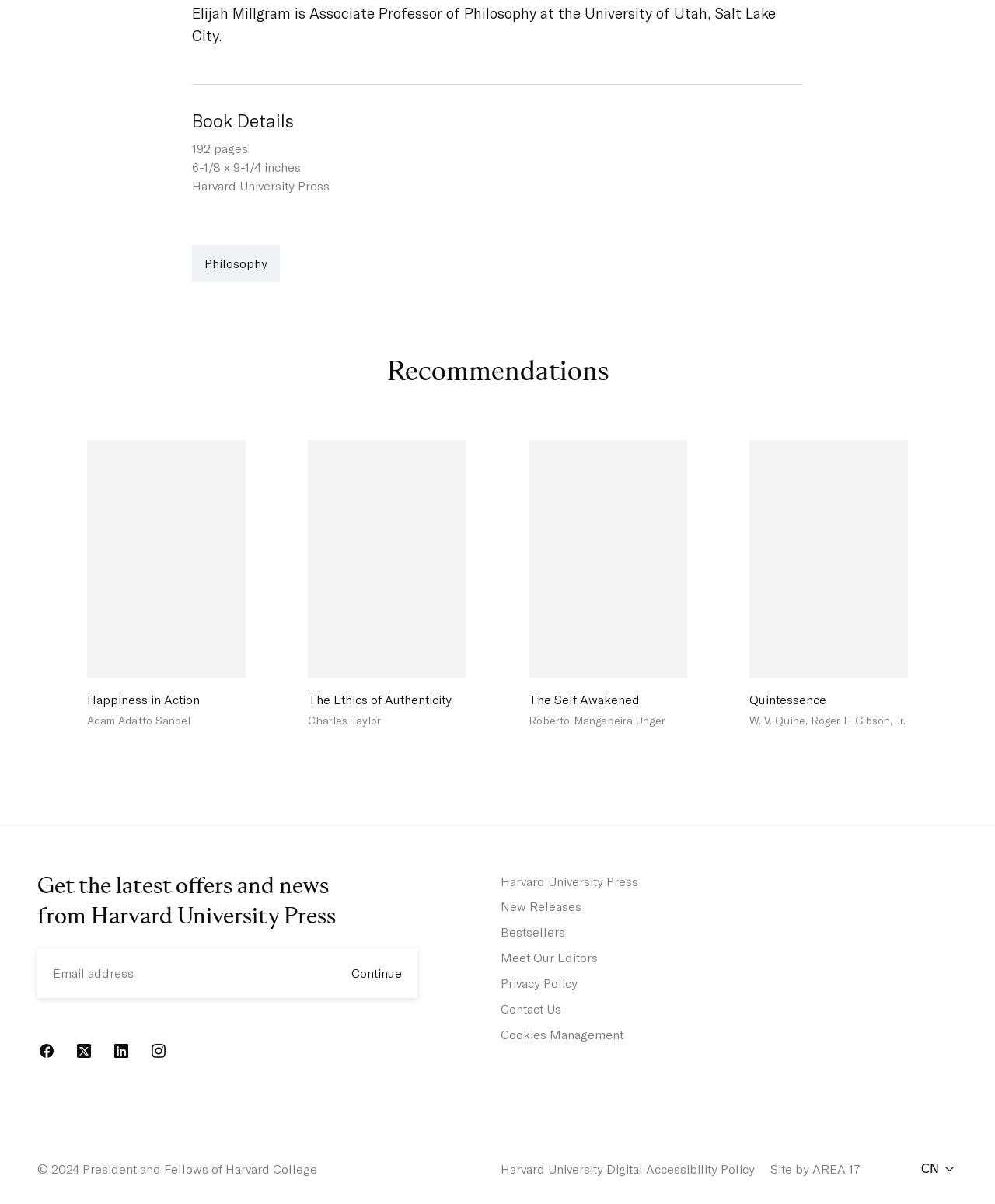Could you indicate the bounding box coordinates of the region to click in order to complete this instruction: "Get recommendations".

[0.389, 0.296, 0.611, 0.324]